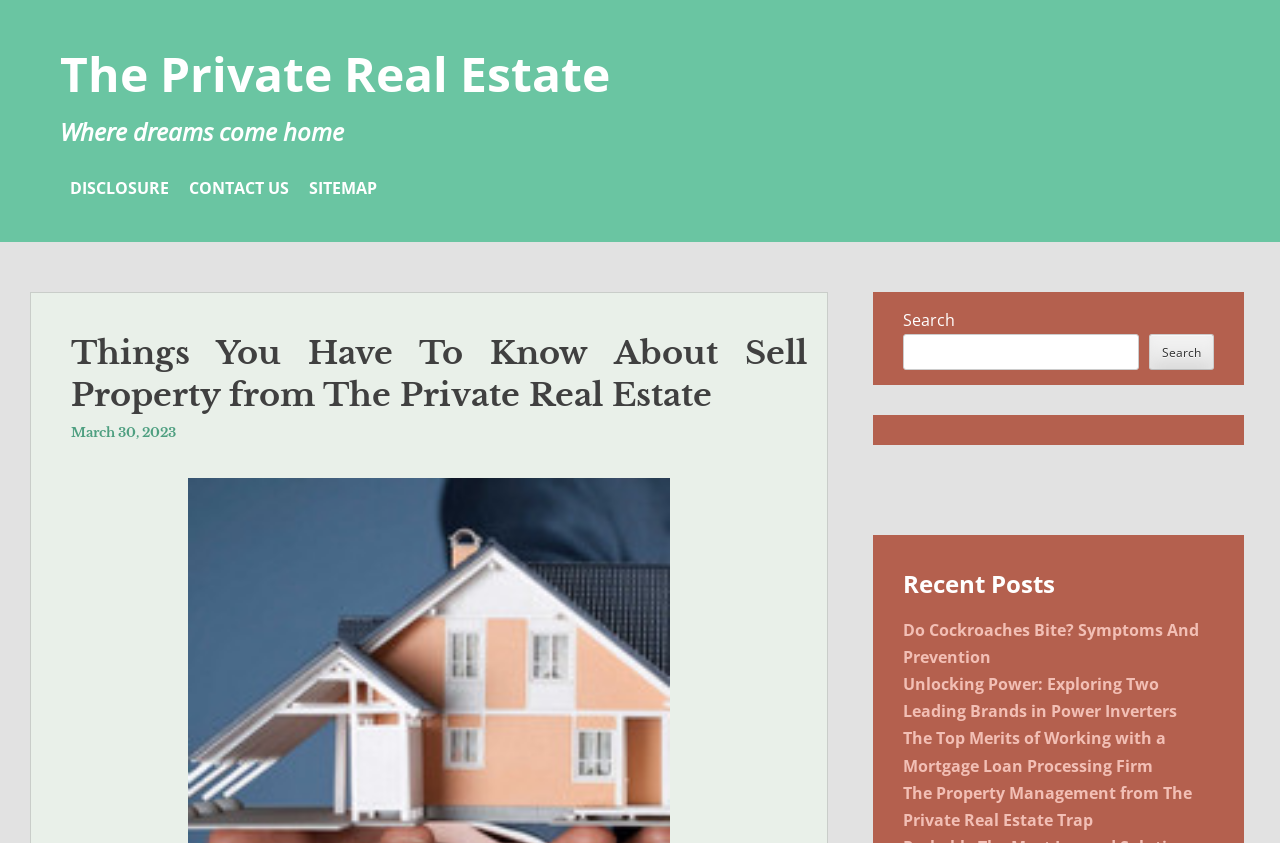Determine the bounding box for the described UI element: "DISCLOSURE".

[0.055, 0.21, 0.132, 0.236]